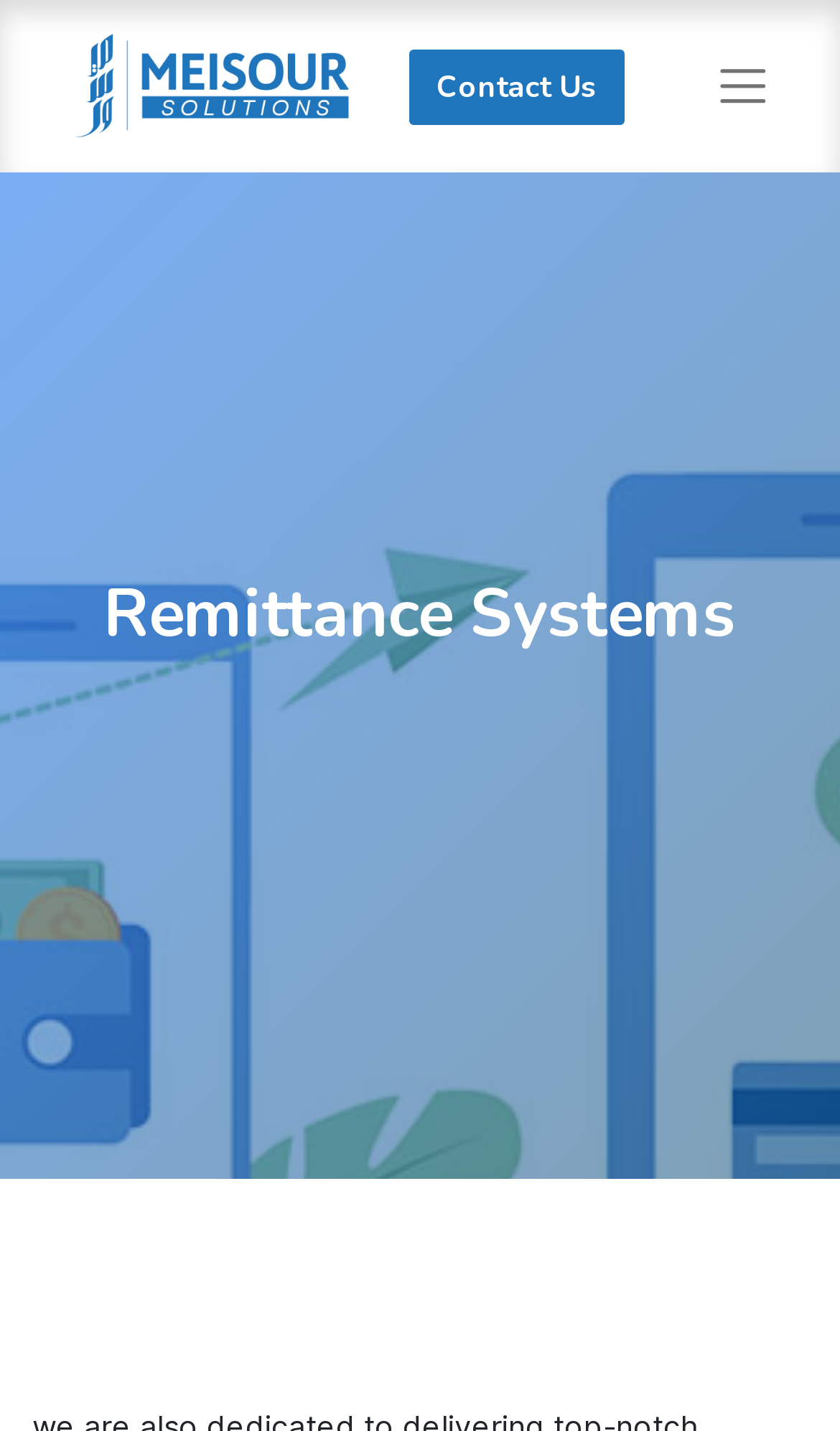Elaborate on the different components and information displayed on the webpage.

The webpage is about Remittance Systems, with the logo of meisour located at the top left corner. The logo is a clickable link. To the right of the logo, there is a "Contact Us" link. At the top right corner, there is a button with no text. Below the button, there are three headings stacked vertically, with the topmost one being empty, followed by another empty heading, and finally a heading that reads "Remittance Systems".